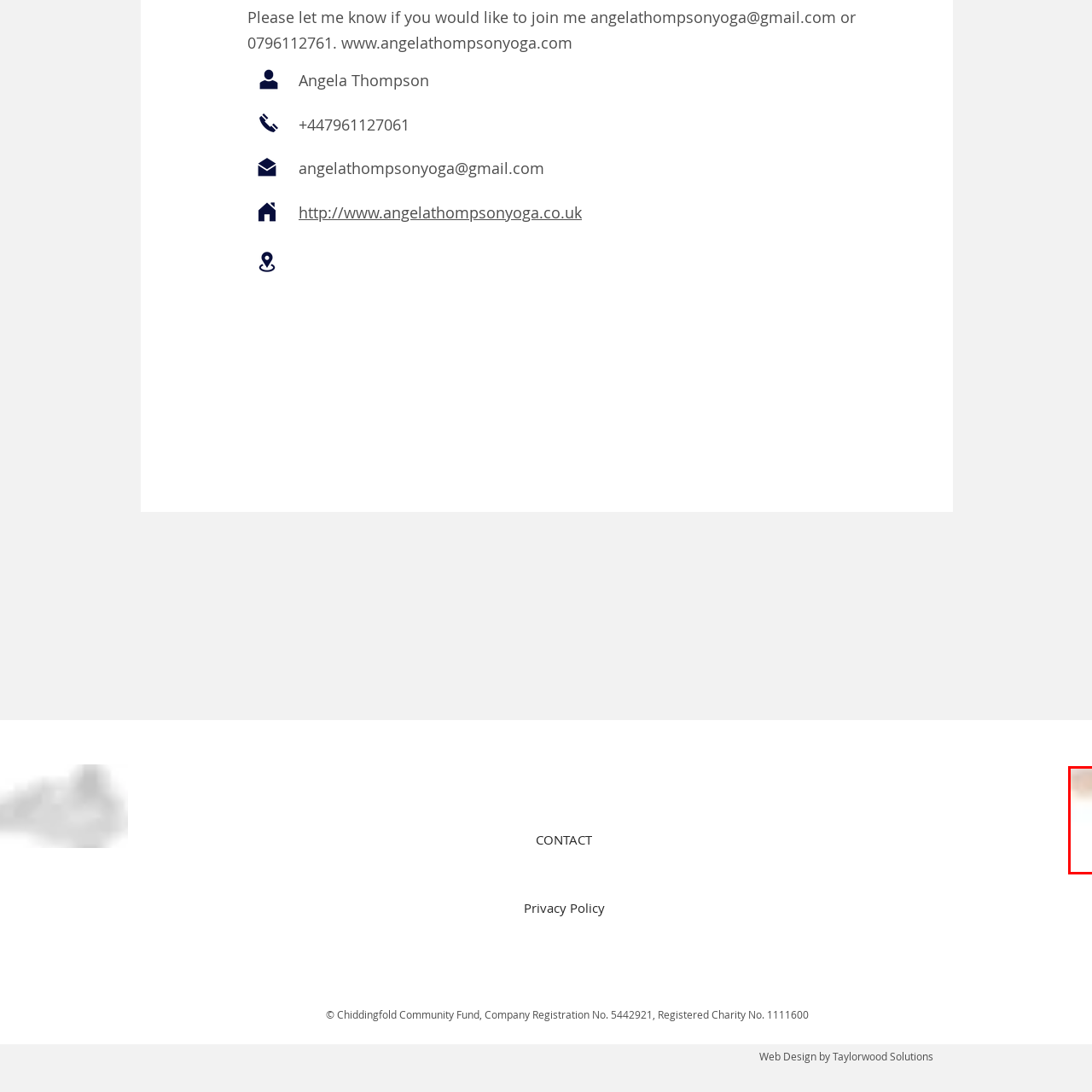Direct your attention to the image encased in a red frame, What is emphasized by the artistic arrangement of elements? Please answer in one word or a brief phrase.

Community and connection